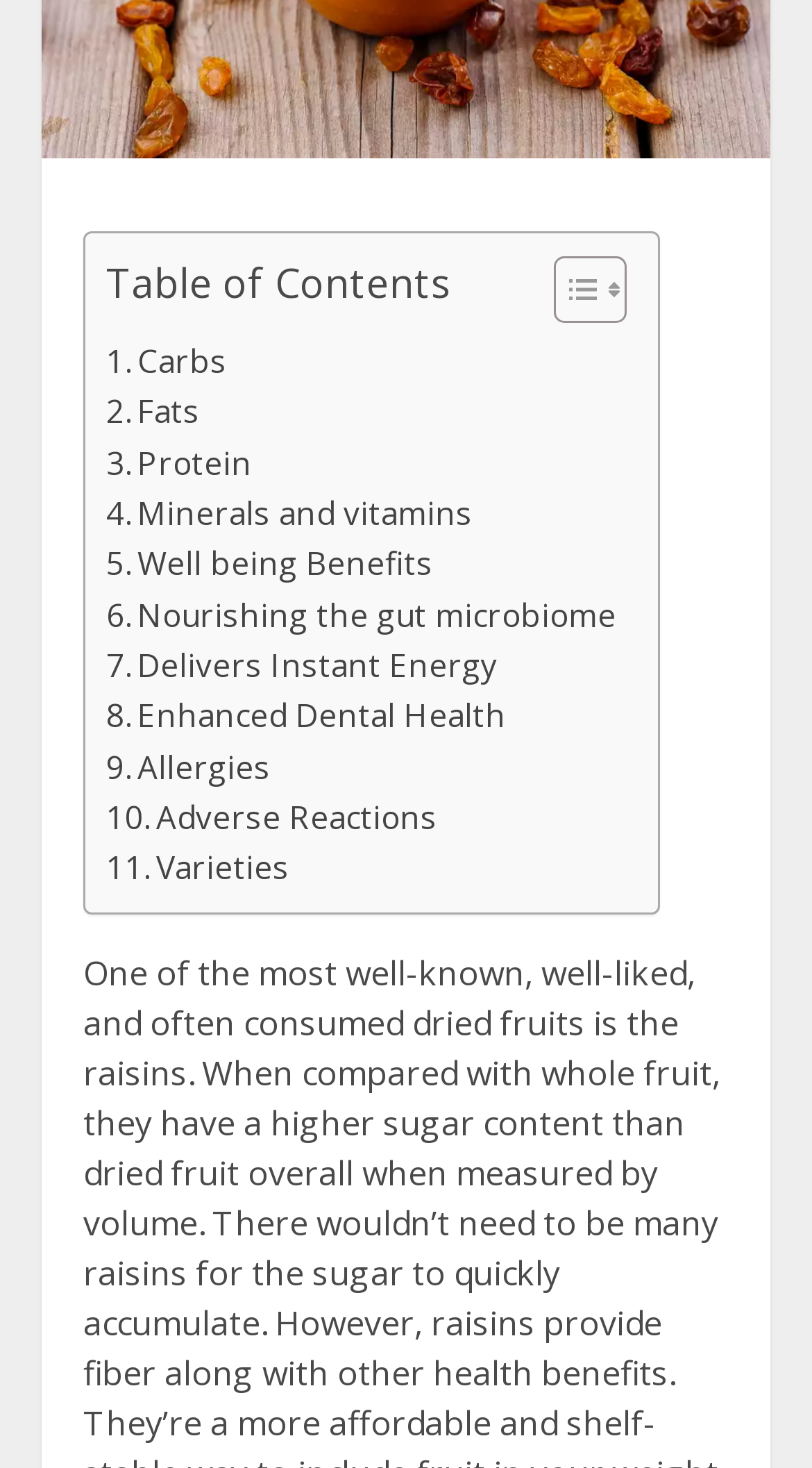Find the bounding box coordinates for the element that must be clicked to complete the instruction: "Learn about Nourishing the gut microbiome". The coordinates should be four float numbers between 0 and 1, indicated as [left, top, right, bottom].

[0.131, 0.401, 0.759, 0.435]